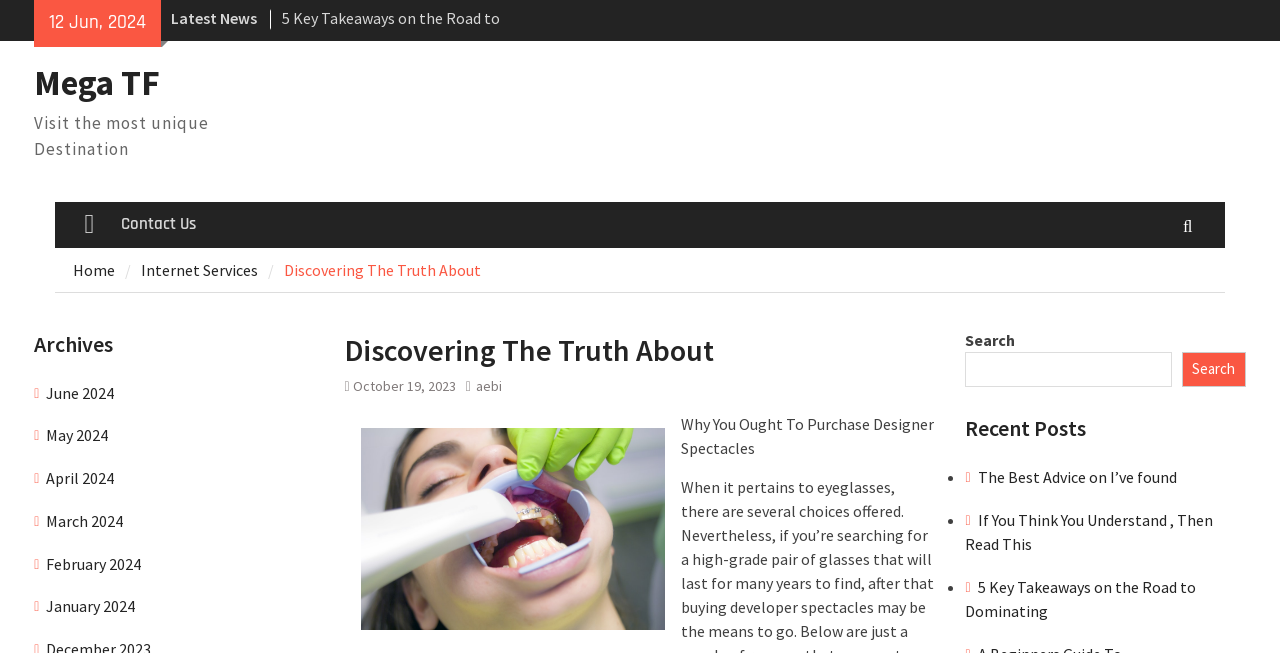Identify the bounding box coordinates for the element you need to click to achieve the following task: "Read 'Why You Ought To Purchase Designer Spectacles'". Provide the bounding box coordinates as four float numbers between 0 and 1, in the form [left, top, right, bottom].

[0.532, 0.633, 0.729, 0.701]